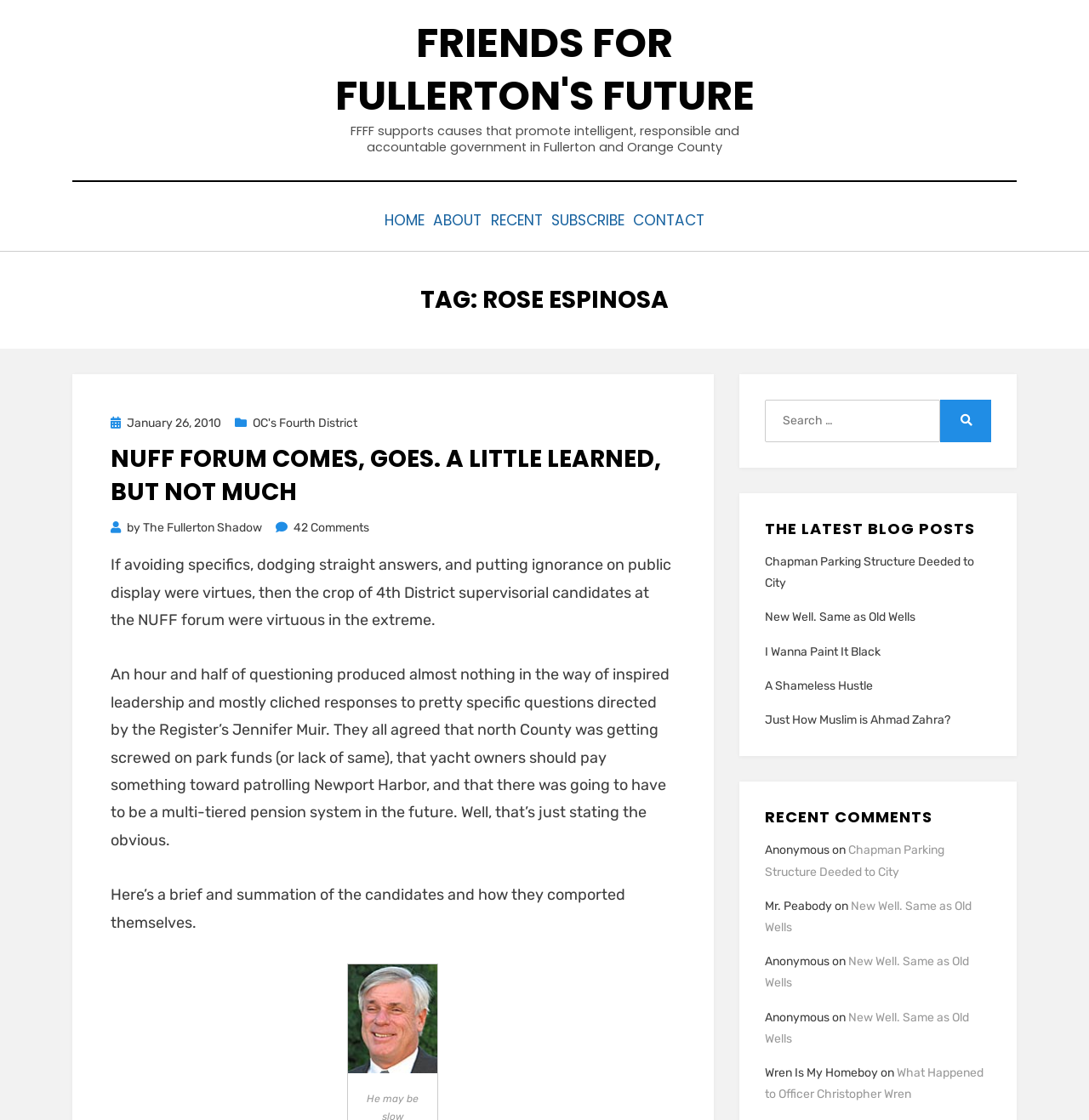Using details from the image, please answer the following question comprehensively:
What is the topic of the blog post?

The topic of the blog post can be inferred from the heading 'NUFF FORUM COMES, GOES. A LITTLE LEARNED, BUT NOT MUCH' which is a part of the webpage's content.